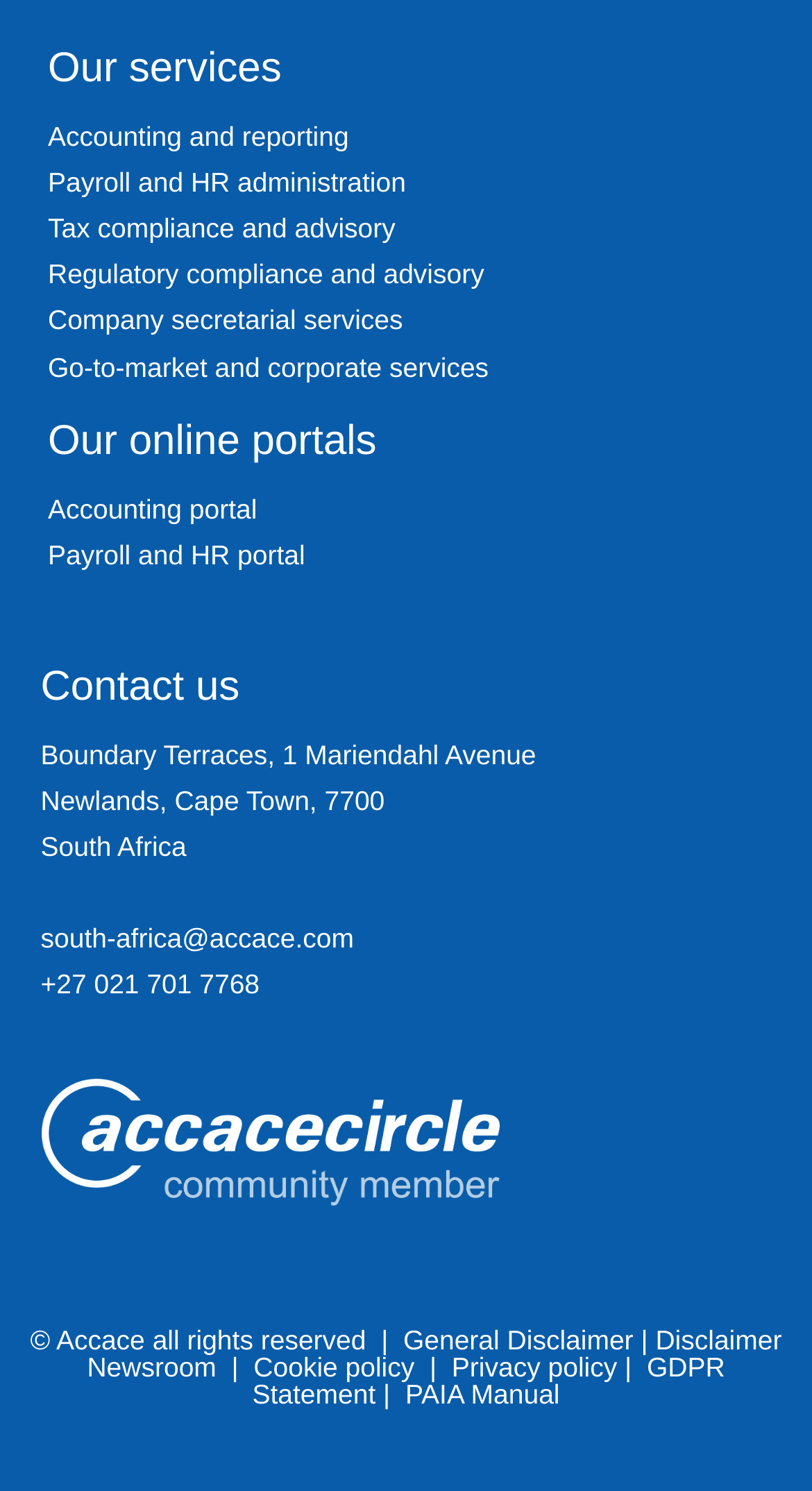Using the provided element description, identify the bounding box coordinates as (top-left x, top-left y, bottom-right x, bottom-right y). Ensure all values are between 0 and 1. Description: Company secretarial services

[0.059, 0.204, 0.496, 0.225]